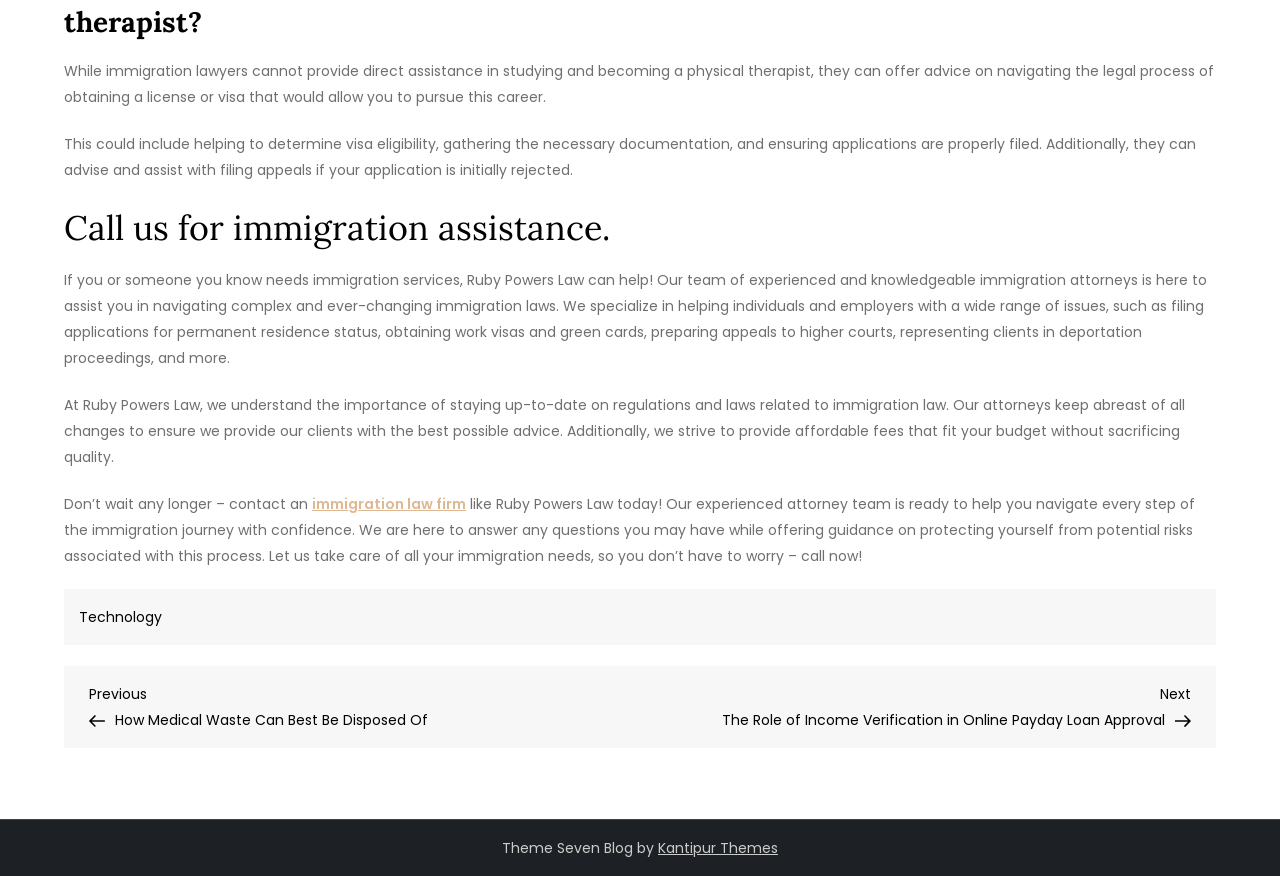What is the name of the law firm?
Please answer the question with a single word or phrase, referencing the image.

Ruby Powers Law